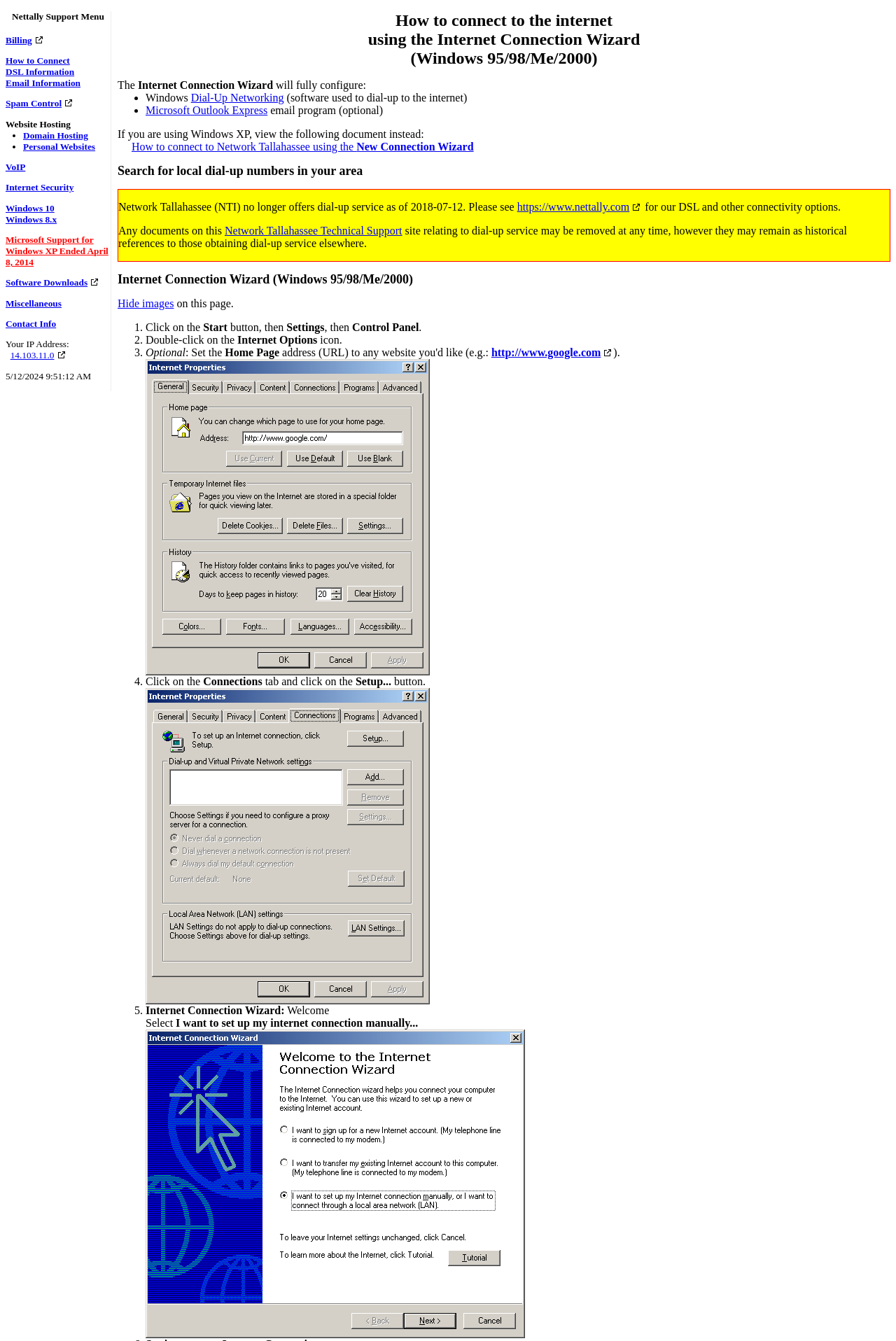Locate the bounding box coordinates of the clickable region to complete the following instruction: "Click on 'Domain Hosting'."

[0.026, 0.097, 0.098, 0.105]